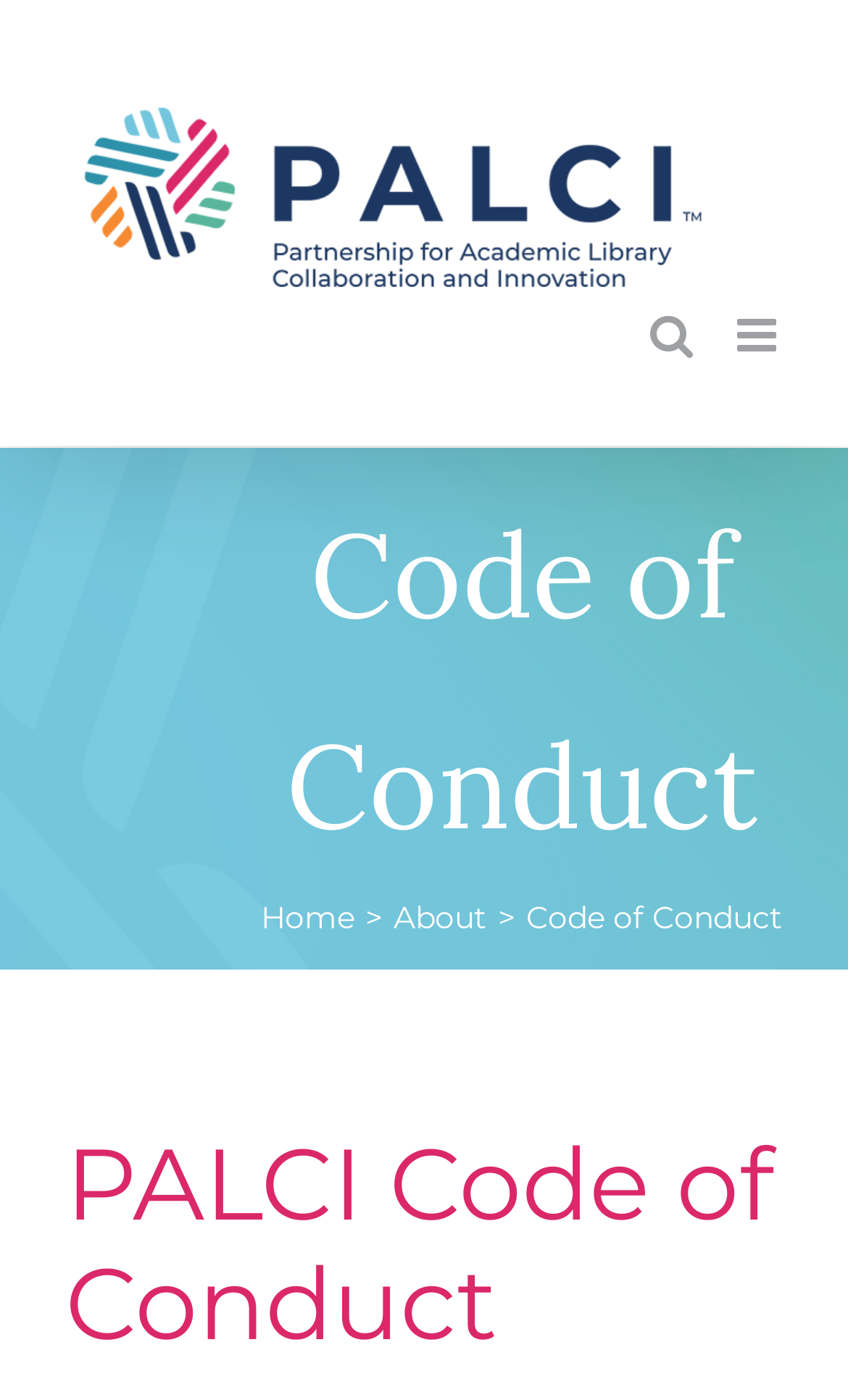How many navigation links are there?
Answer with a single word or short phrase according to what you see in the image.

3